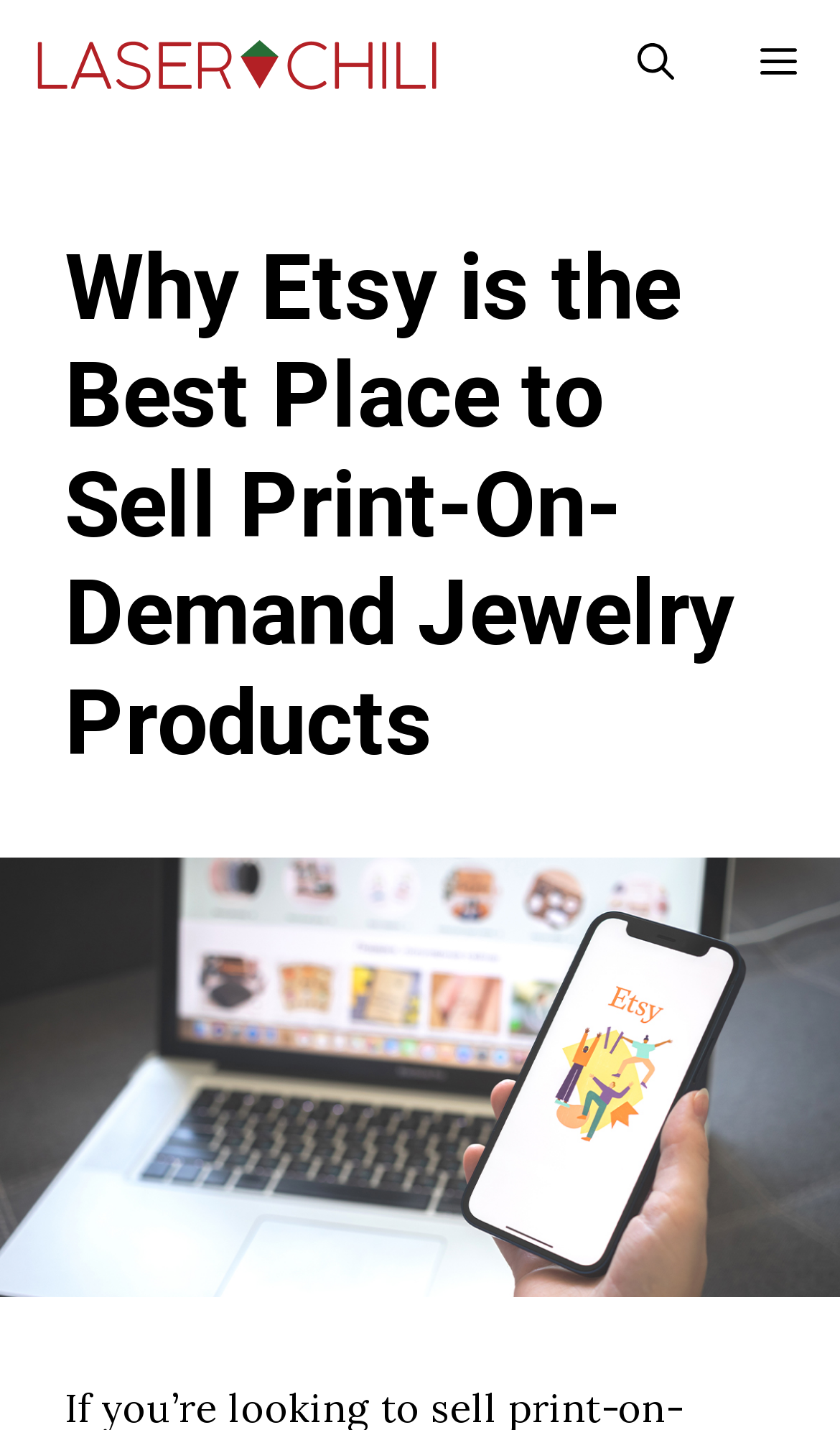Provide a comprehensive description of the webpage.

The webpage is focused on selling print-on-demand jewelry products, specifically highlighting why Etsy is the best platform for doing so. At the top of the page, there is a primary navigation bar that spans the entire width, containing a link to "Laser Chili" with an accompanying image, as well as a "Menu" button and a link to "Open Search Bar". 

Below the navigation bar, there is a large header section that takes up most of the page's width, featuring a heading that reiterates the page's title. This section also contains an image related to print-on-demand jewelry products, which is positioned below the heading and occupies the majority of the page's height.